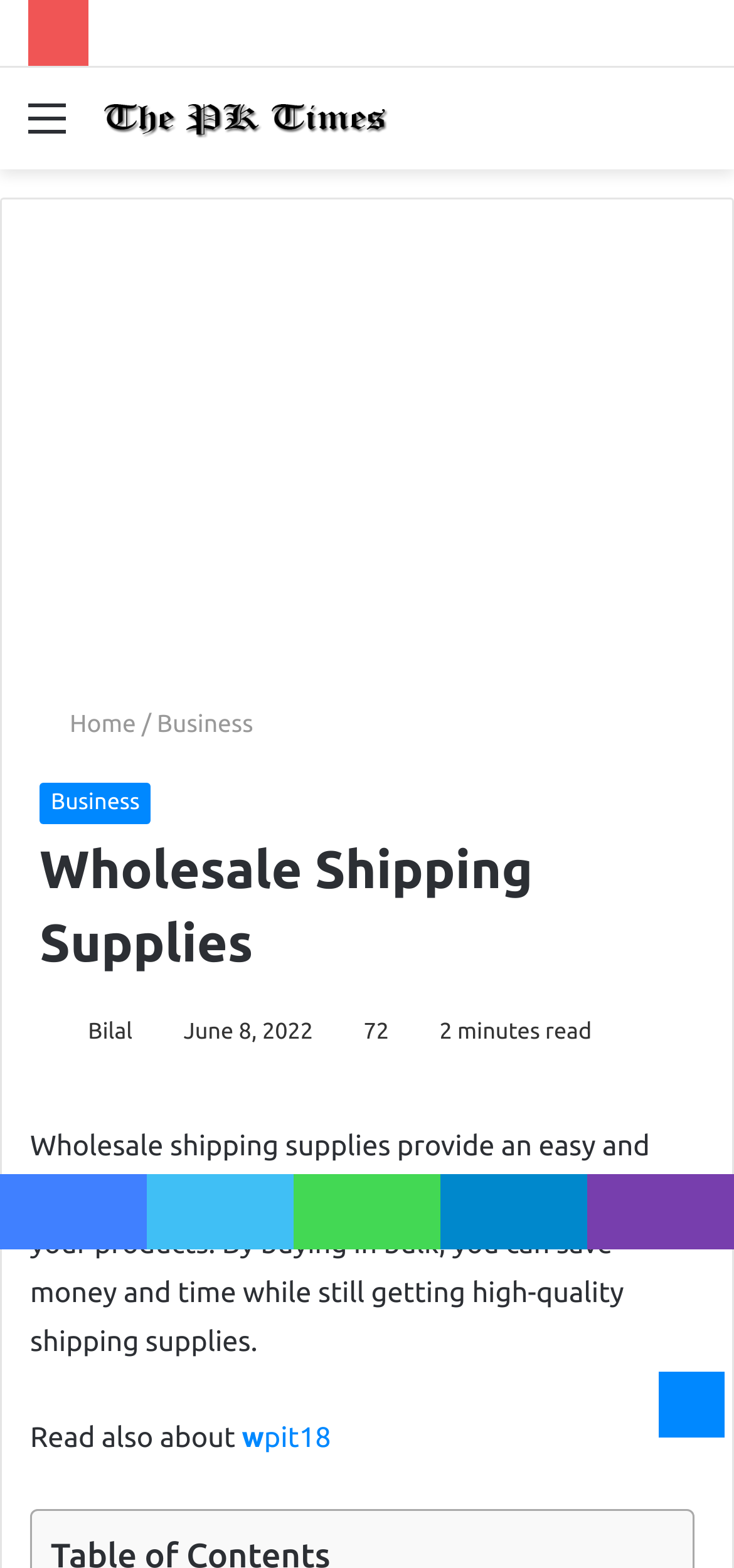Articulate a detailed summary of the webpage's content and design.

The webpage is about wholesale shipping supplies, providing an easy and affordable way to get the necessary items for shipping products. At the top, there is a navigation menu with a "Menu" link on the left and a "Search for" link on the right. Below the navigation menu, there is a header section with a logo image of "The PK Times" on the left and a link to the homepage on the right.

In the main content area, there is a header section with a title "Wholesale Shipping Supplies" and a photo of Bilal on the left, accompanied by the date "June 8, 2022" and a reading time of "2 minutes read". Below the title, there is a paragraph of text describing the benefits of wholesale shipping supplies, including saving money and time while getting high-quality supplies.

Following the paragraph, there is a "Read also about" section with a link to "wpit18". On the bottom left of the page, there are social media links to Facebook, Twitter, WhatsApp, Telegram, and Viber. On the bottom right, there is a "Back to top button" link.